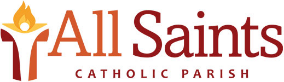Detail every significant feature and component of the image.

The image features the logo of All Saints Catholic Parish, showcasing a distinctive design that blends modern typography and symbolic elements. The logo prominently displays the name "All Saints" in bold, warm colors ranging from orange to deep red, which are complemented by the phrase "CATHOLIC PARISH" rendered in a simpler, understated font. Above the text, an abstract figure with outstretched arms and a flame motif represents community, faith, and the welcoming spirit of the parish. This logo encapsulates the essence of the parish's mission to foster a vibrant and inclusive faith community.